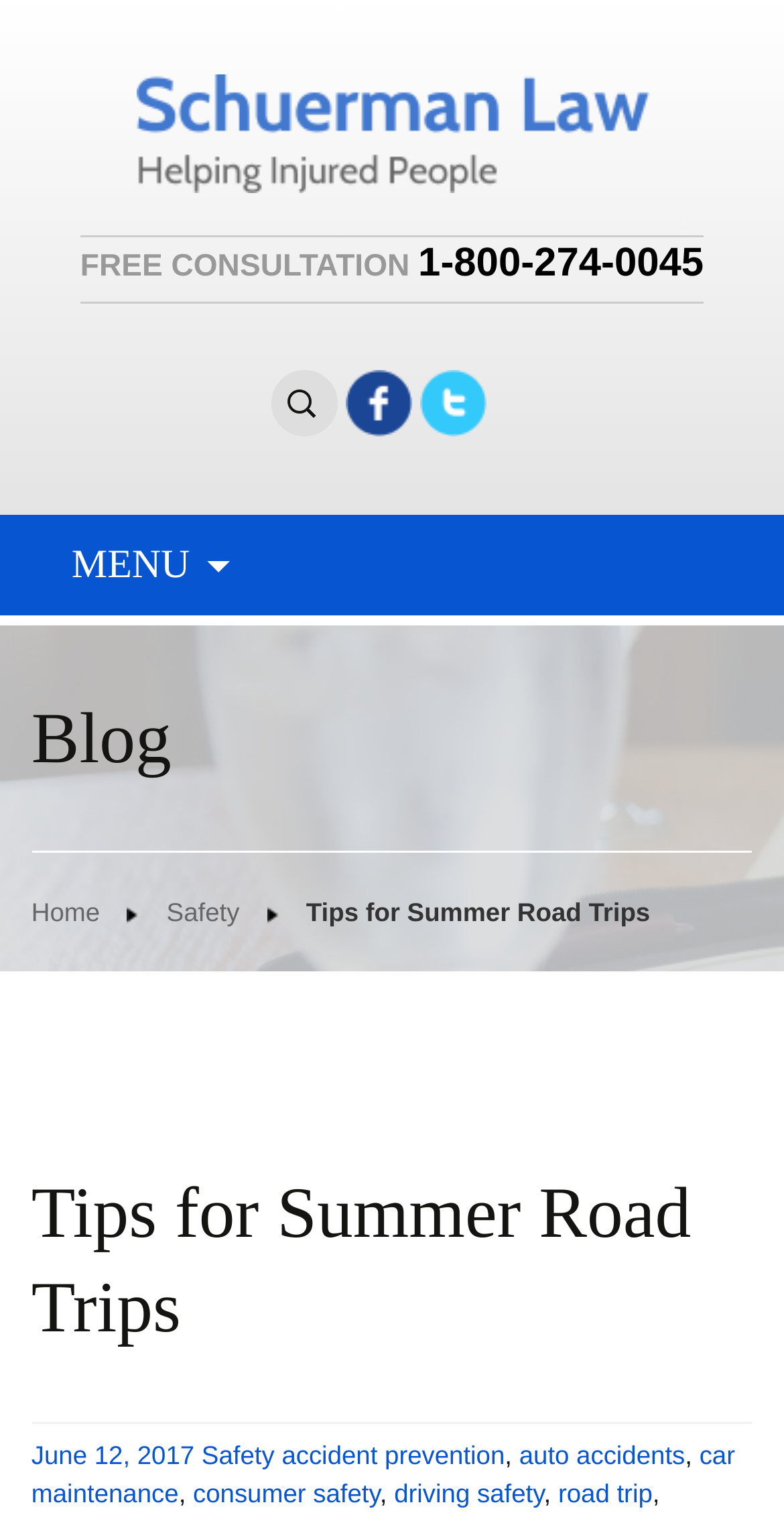Determine the bounding box coordinates of the element's region needed to click to follow the instruction: "Search for something". Provide these coordinates as four float numbers between 0 and 1, formatted as [left, top, right, bottom].

[0.347, 0.244, 0.432, 0.288]